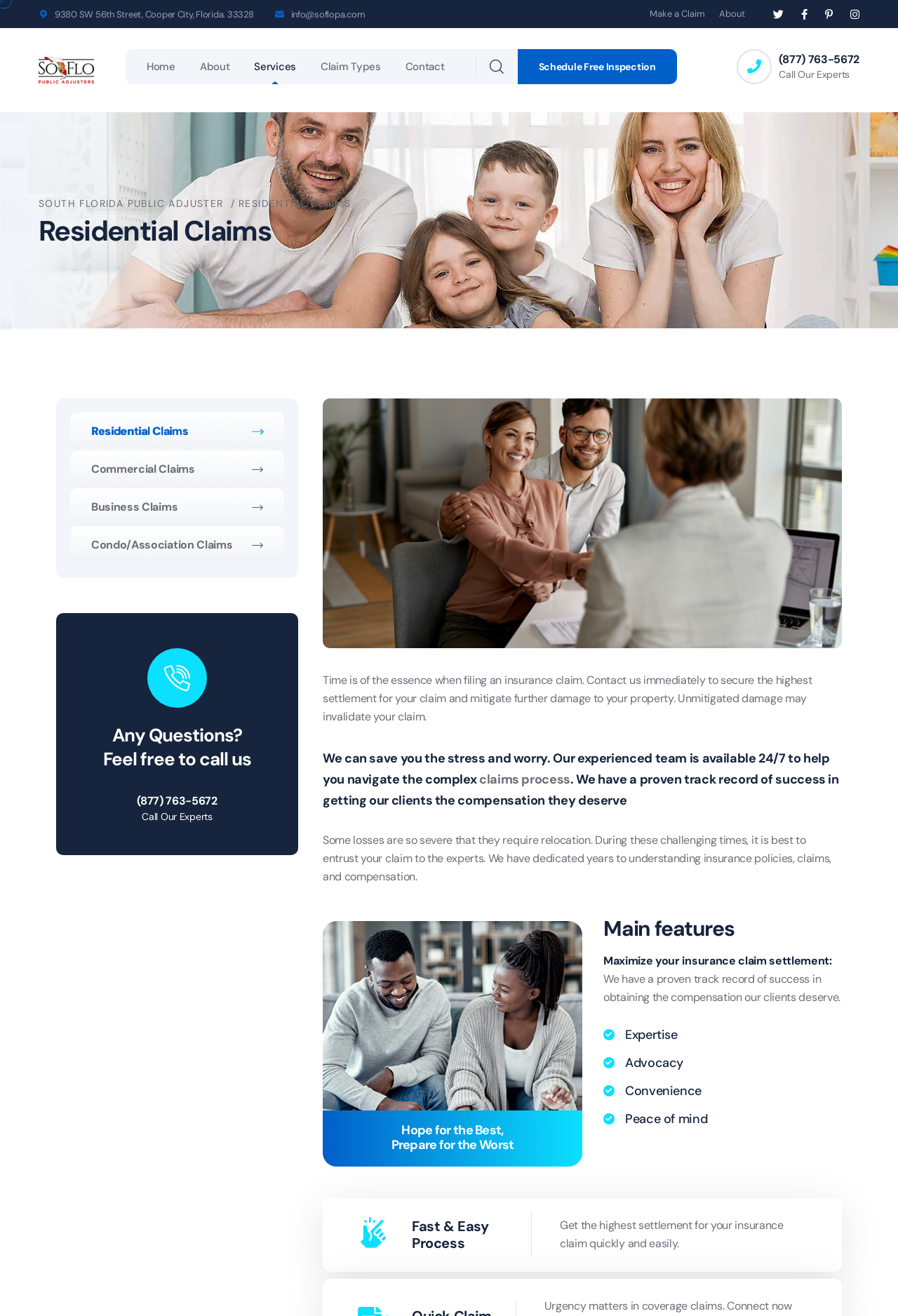Please reply to the following question using a single word or phrase: 
What is the benefit of using SoFlo PA?

Maximize insurance claim settlement